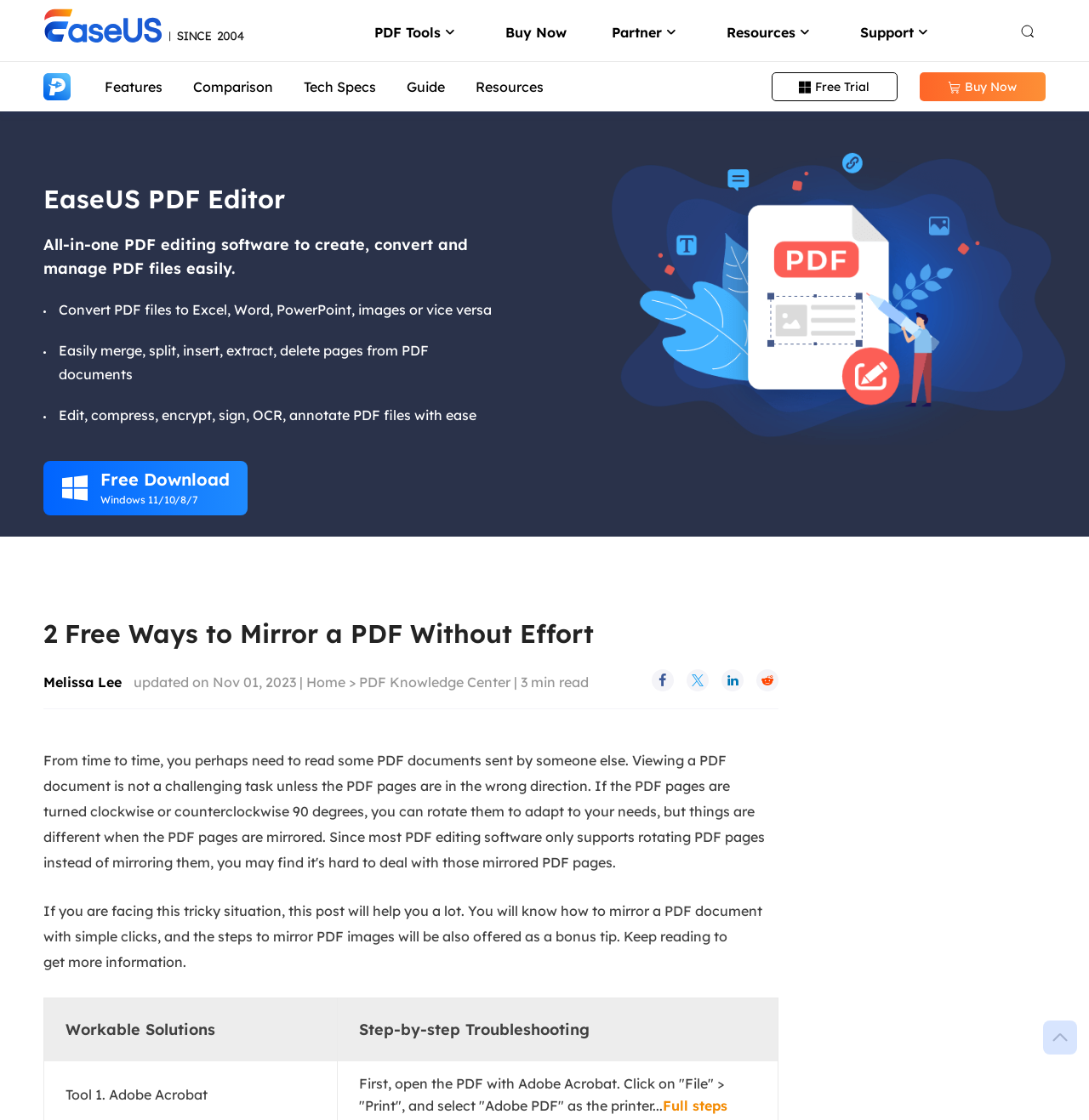Give the bounding box coordinates for this UI element: "parent_node: PDF Tools". The coordinates should be four float numbers between 0 and 1, arranged as [left, top, right, bottom].

[0.04, 0.008, 0.228, 0.038]